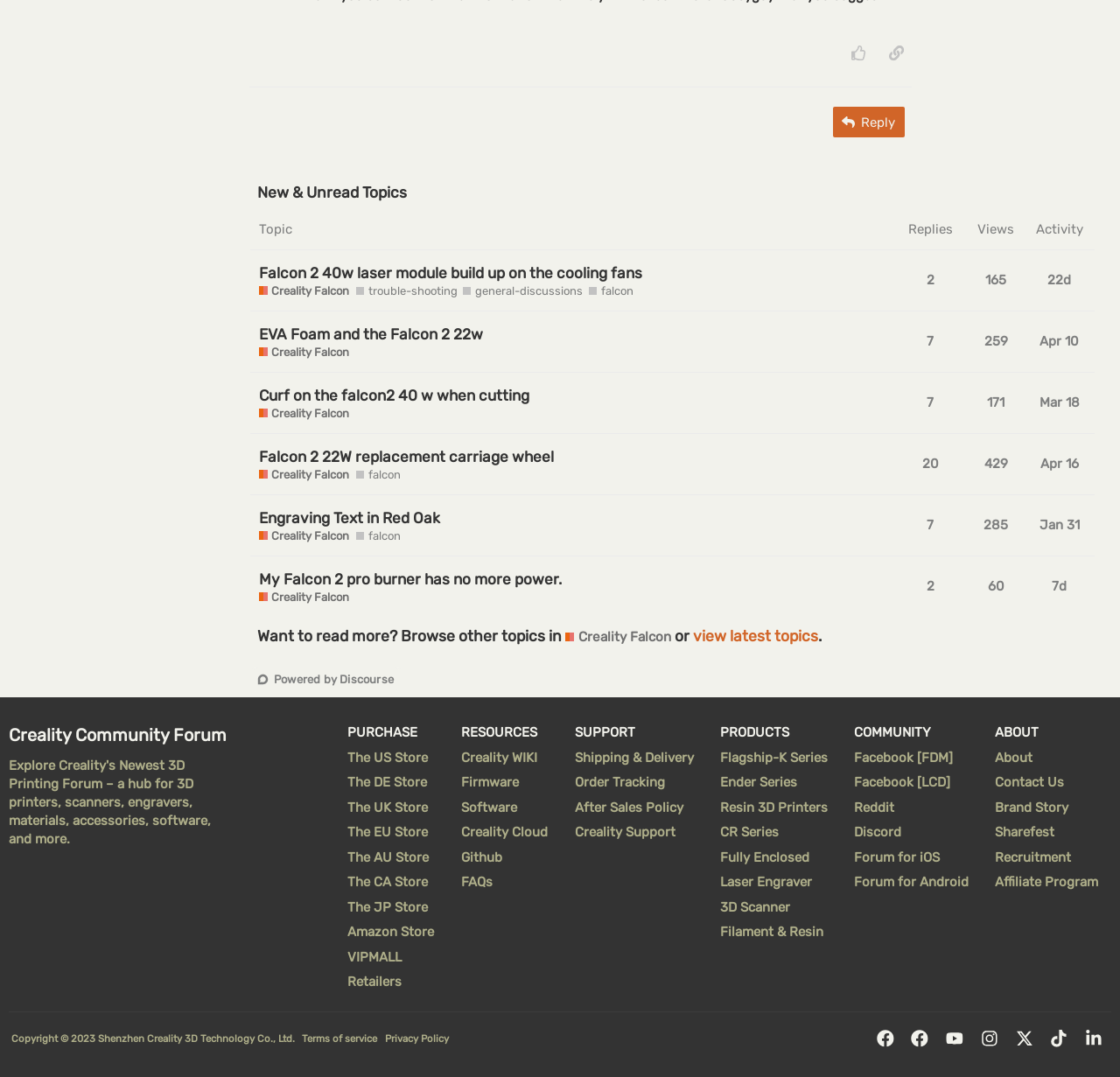Kindly determine the bounding box coordinates for the clickable area to achieve the given instruction: "View topic 'Falcon 2 40w laser module build up on the cooling fans'".

[0.223, 0.242, 0.801, 0.289]